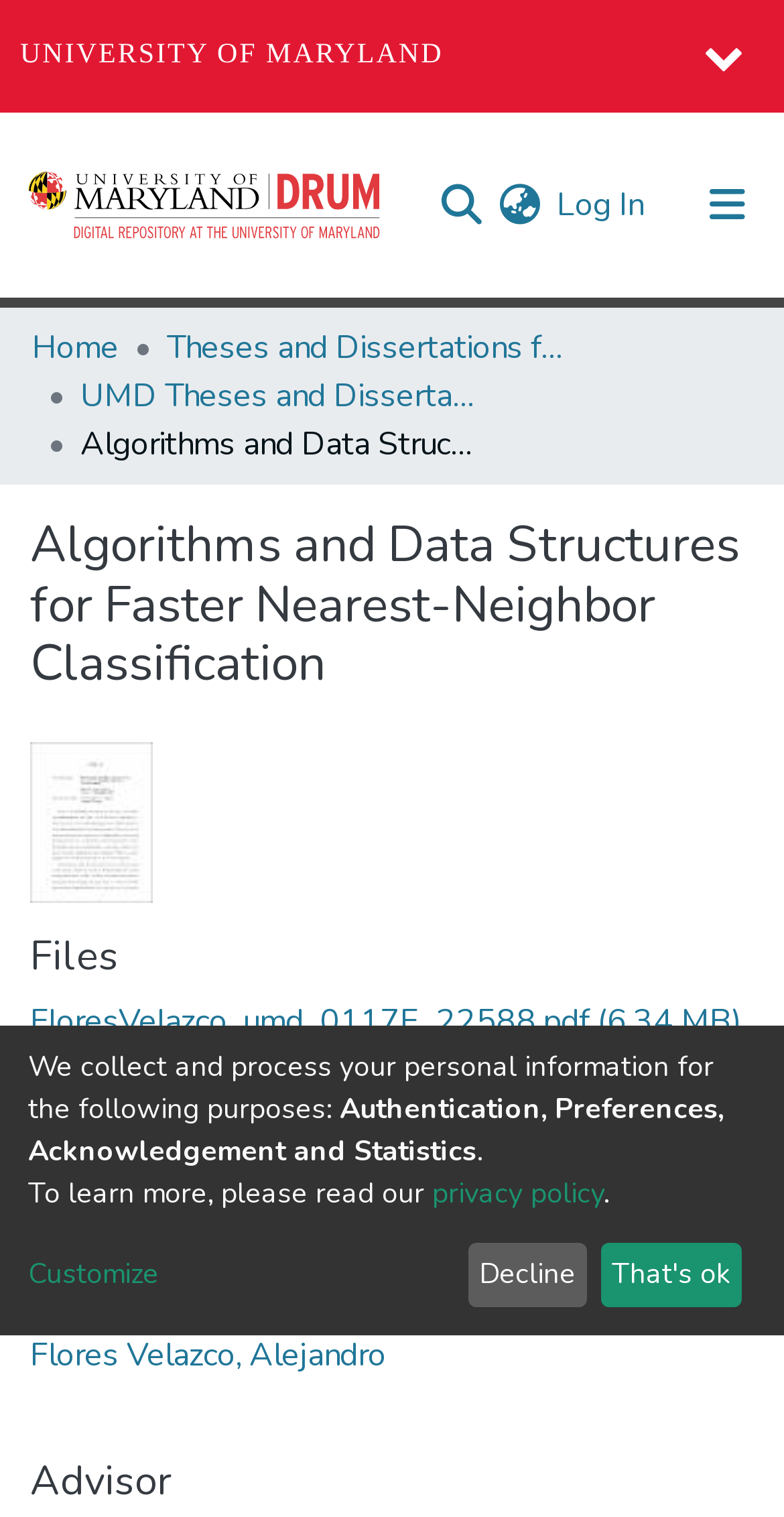How many downloads does the file have?
Look at the image and answer the question with a single word or phrase.

71